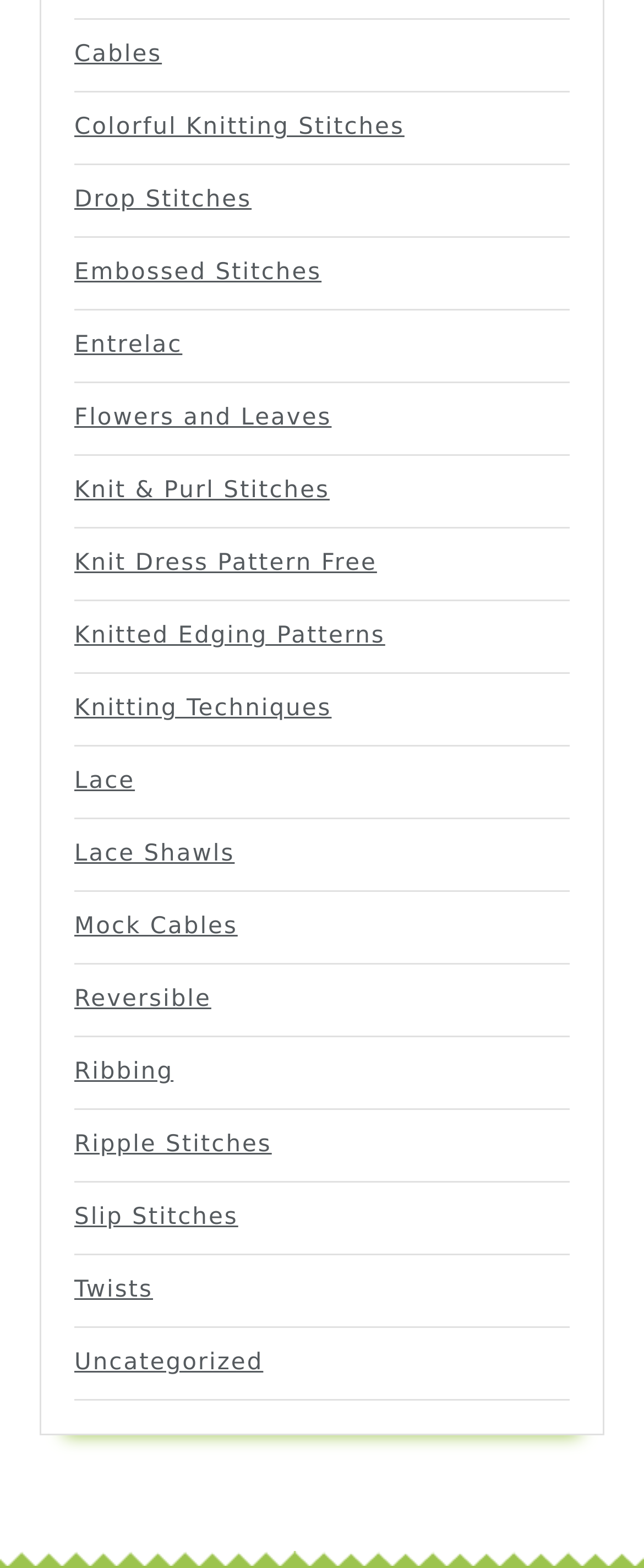Please locate the bounding box coordinates of the element that should be clicked to achieve the given instruction: "view Knit Dress Pattern Free".

[0.115, 0.351, 0.585, 0.368]